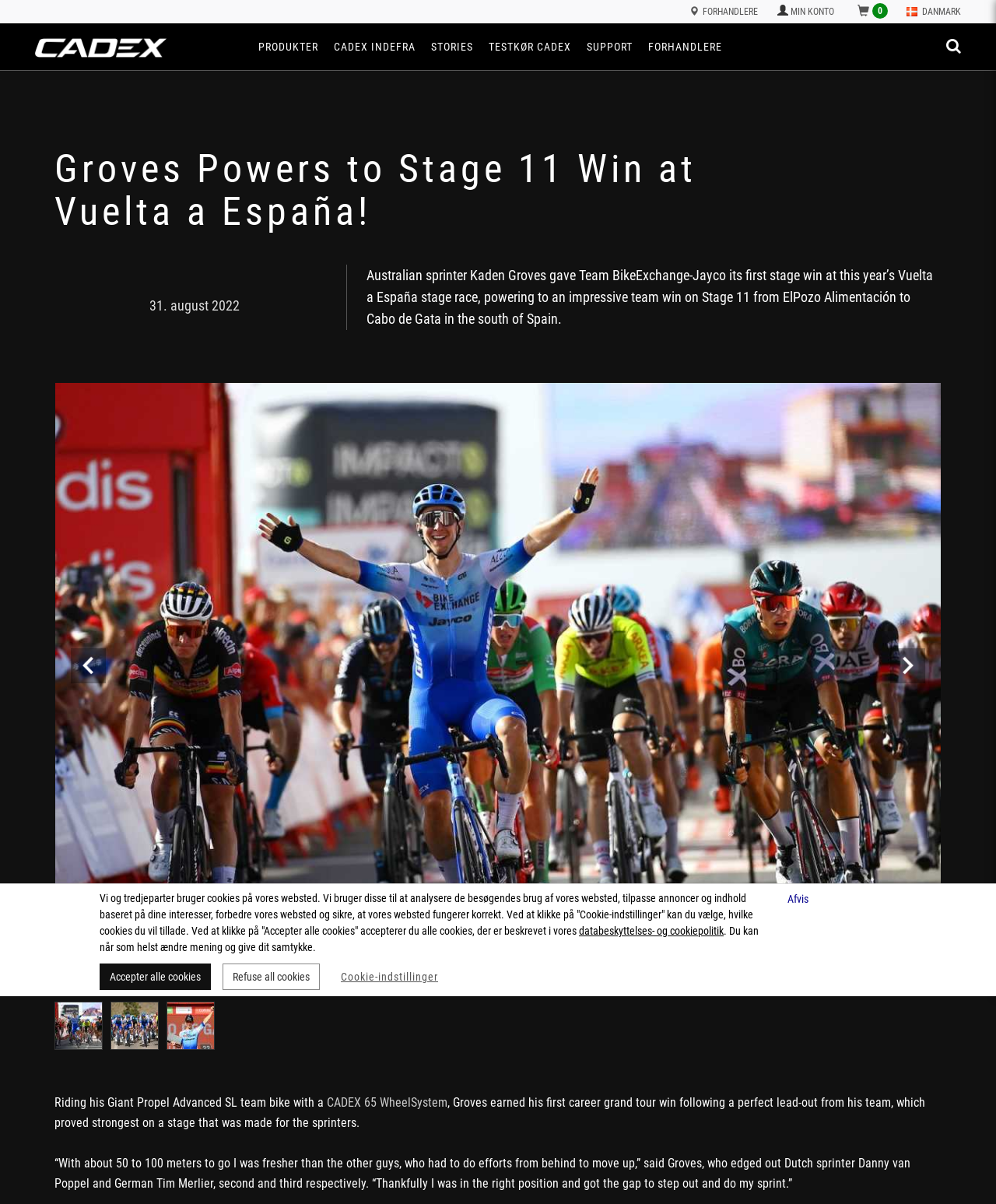Please provide a short answer using a single word or phrase for the question:
What is the name of the stage race?

Vuelta a España